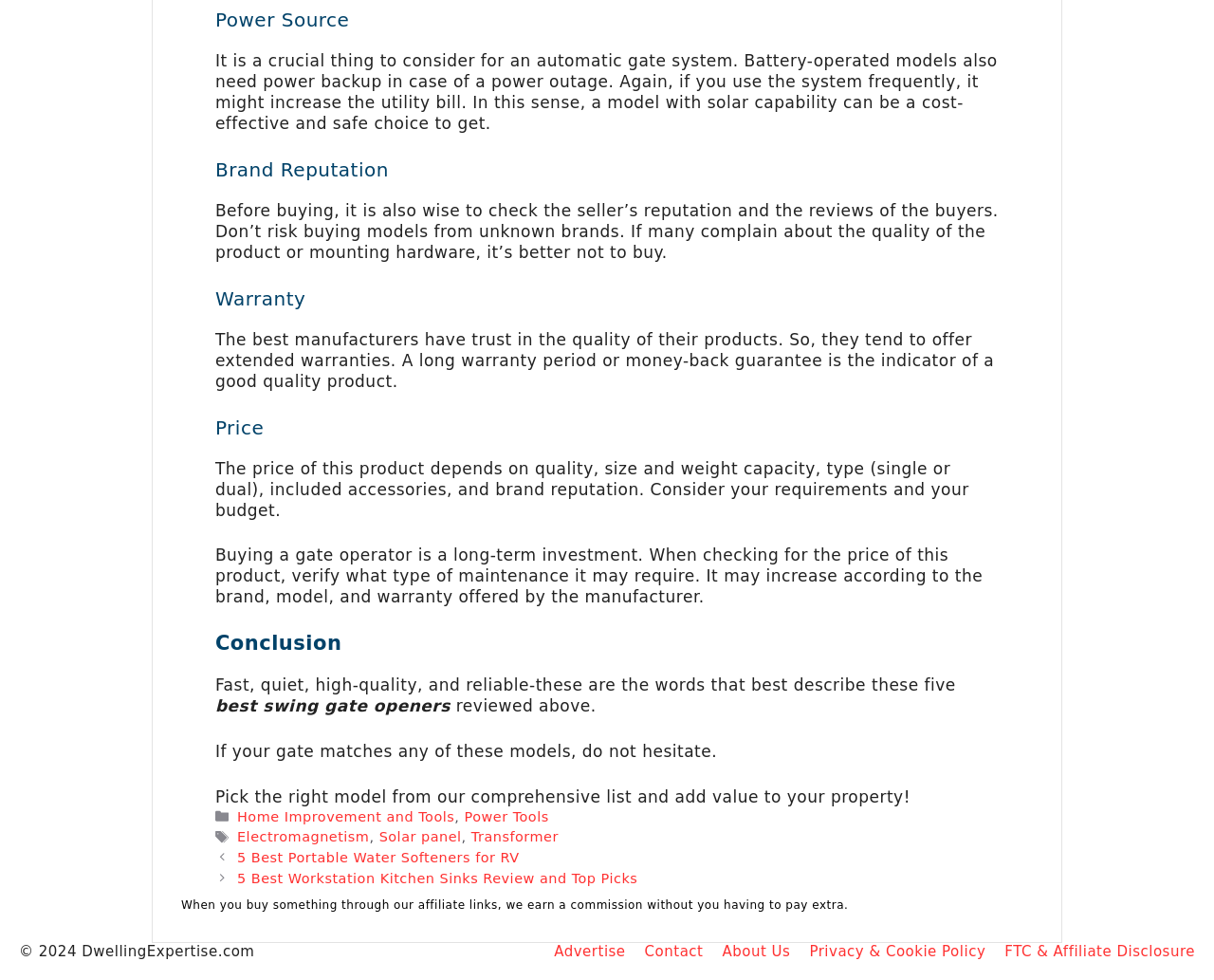Locate the coordinates of the bounding box for the clickable region that fulfills this instruction: "Click on '5 Best Portable Water Softeners for RV'".

[0.195, 0.874, 0.428, 0.89]